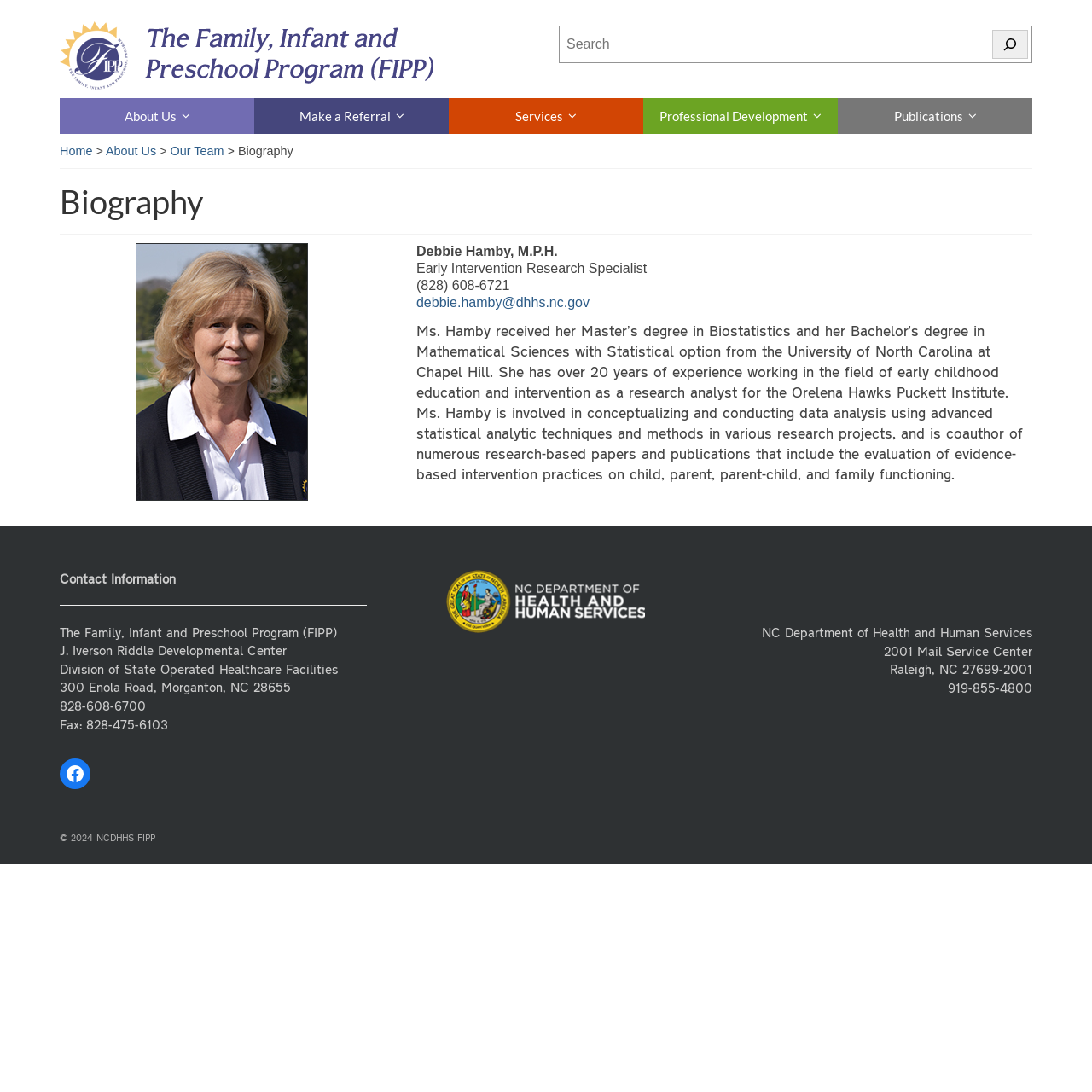What is the phone number of the Family, Infant and Preschool Program (FIPP)?
Look at the image and answer with only one word or phrase.

828-608-6700